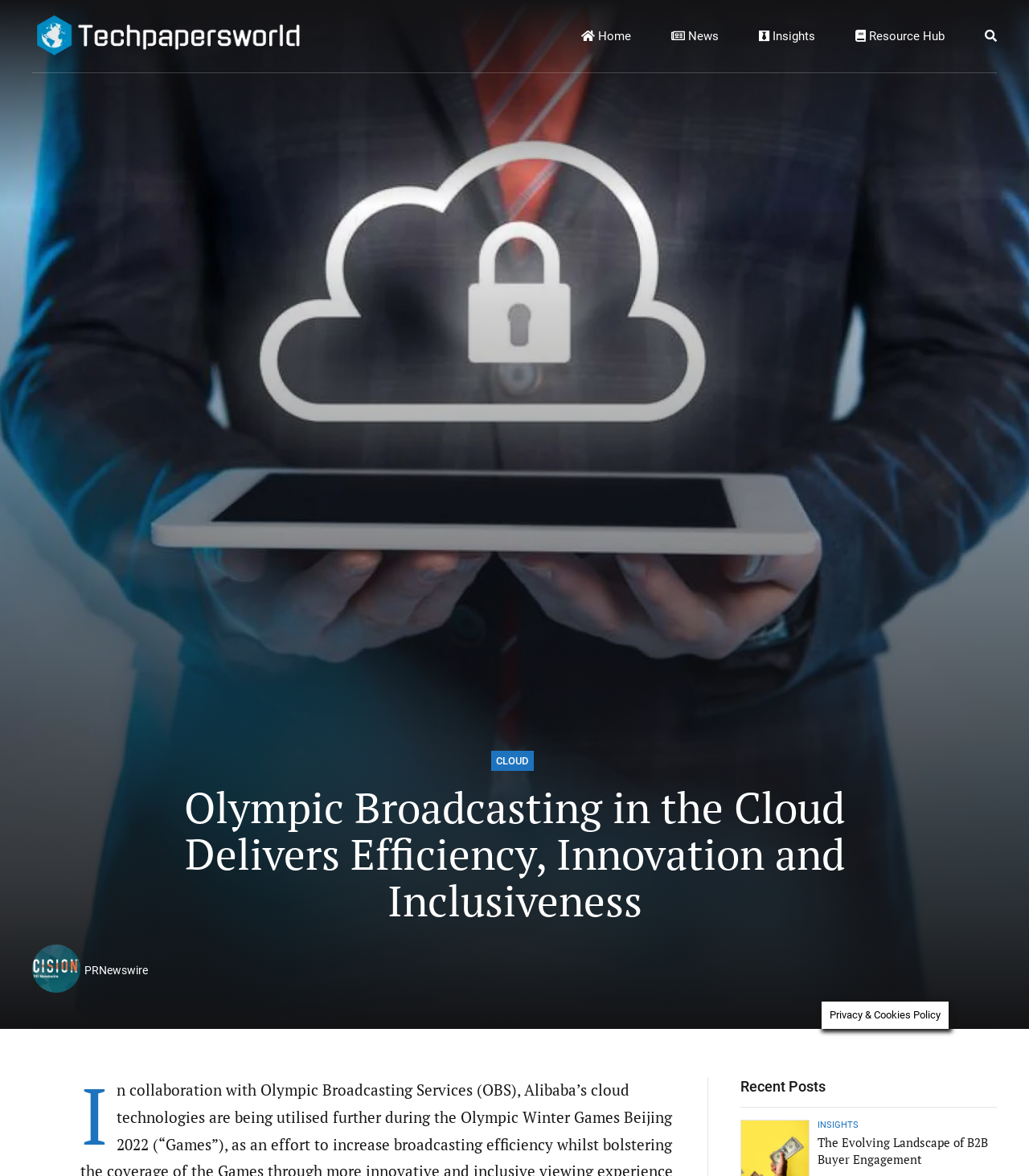How many recent posts are listed on the webpage?
Based on the screenshot, respond with a single word or phrase.

1